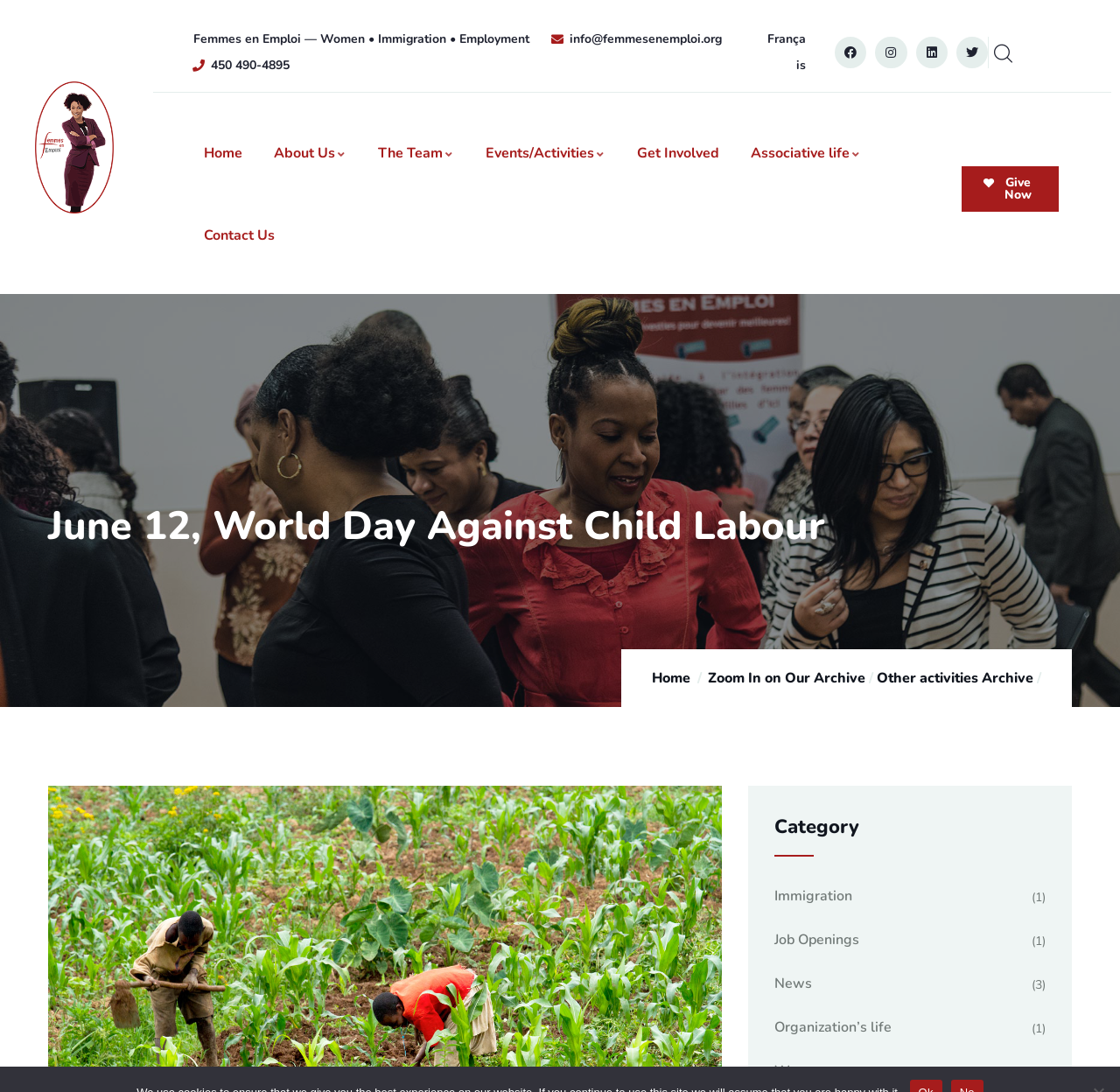What is the phone number to contact?
Craft a detailed and extensive response to the question.

The phone number to contact can be found at the top-right corner of the webpage, next to the email address 'info@femmesenemploi.org'.